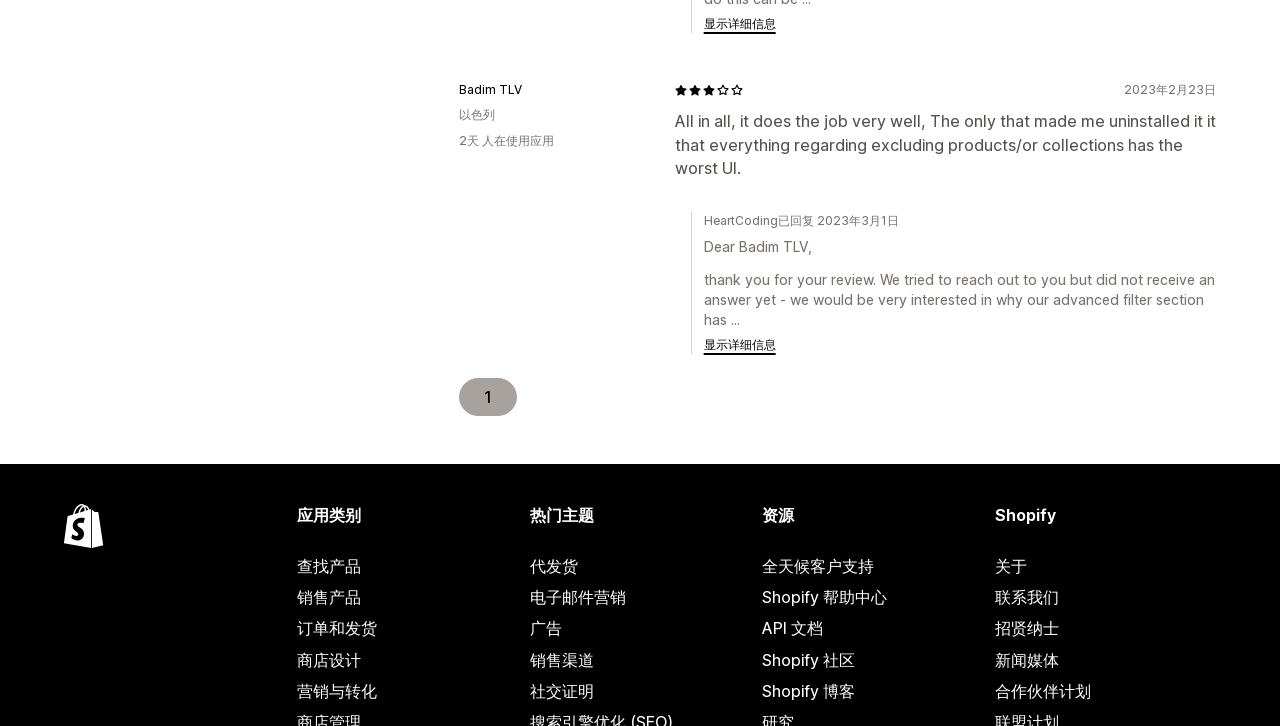Please answer the following question using a single word or phrase: 
What is the rating of the reviewed product?

3 out of 5 stars